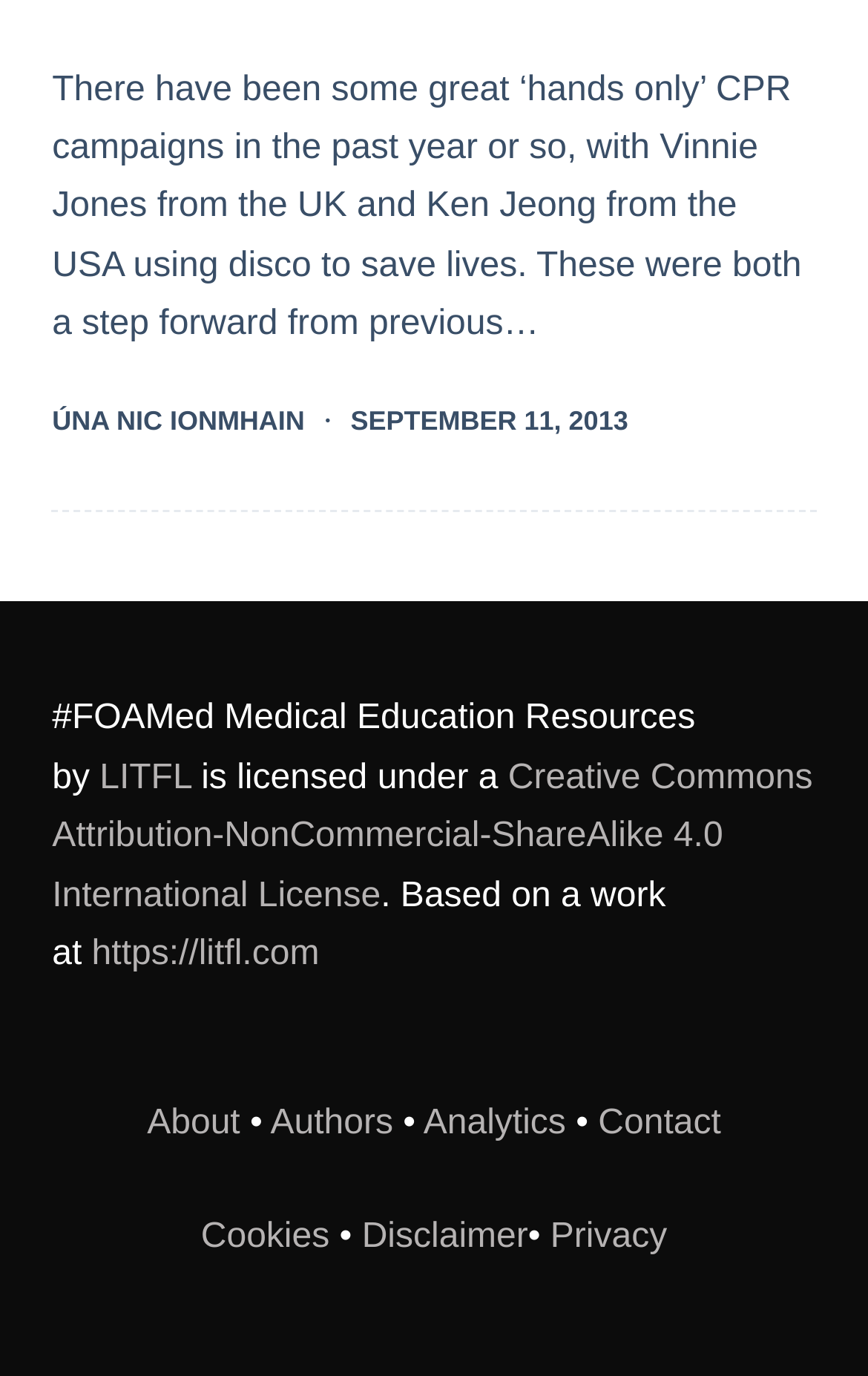How many links are there in the footer?
Give a one-word or short phrase answer based on the image.

7